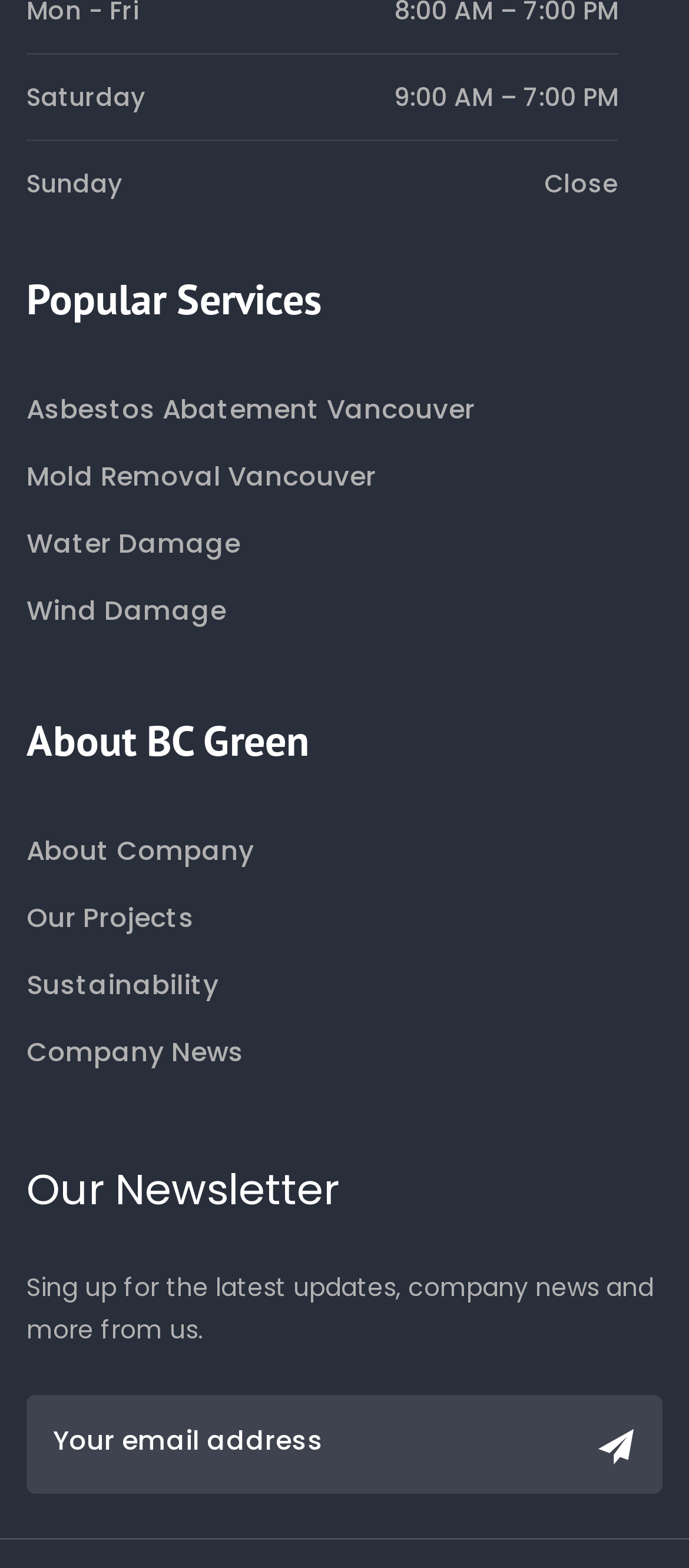What is the icon on the button at the bottom? Look at the image and give a one-word or short phrase answer.

